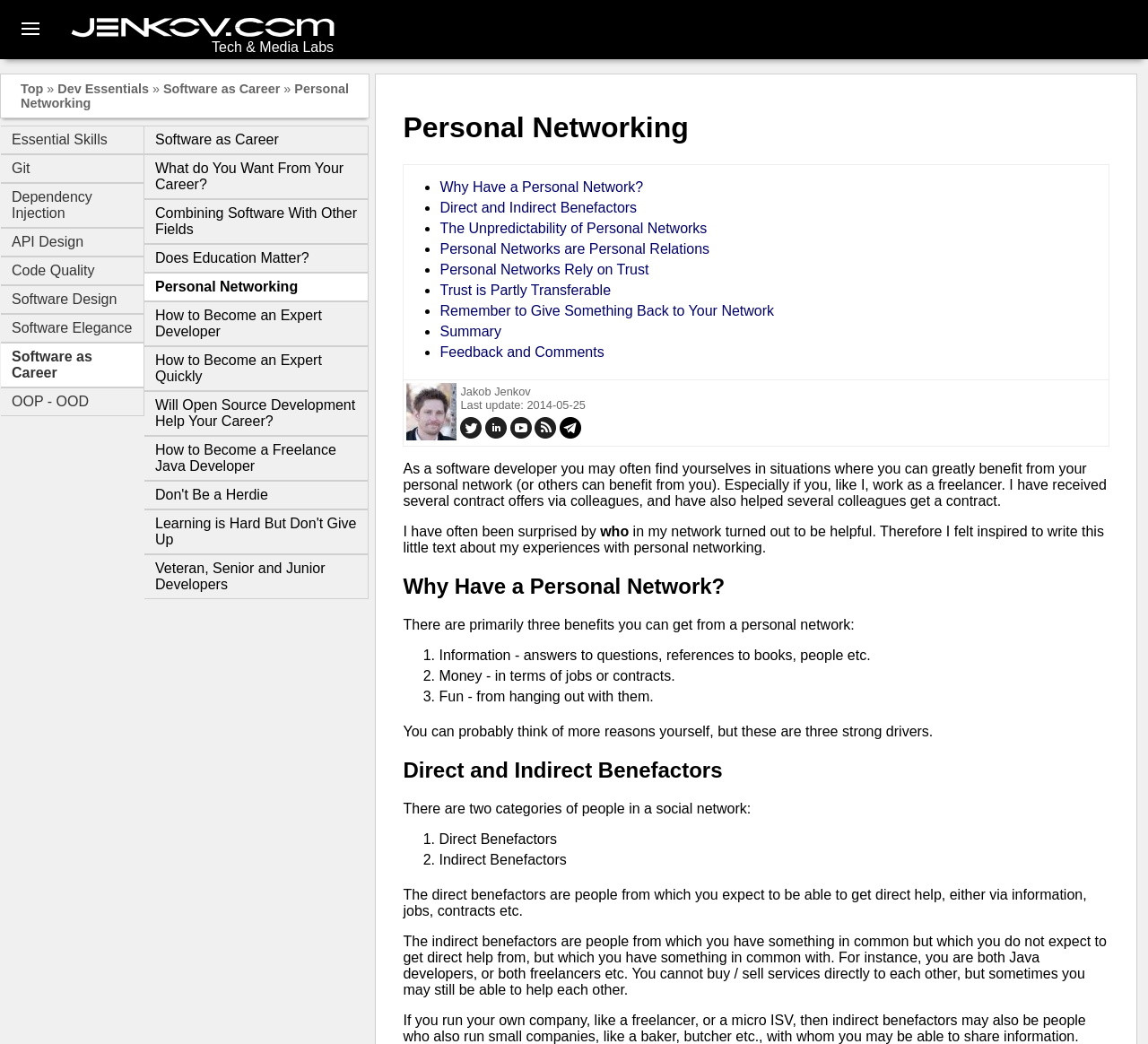Provide a brief response using a word or short phrase to this question:
How many links are there in the webpage?

24